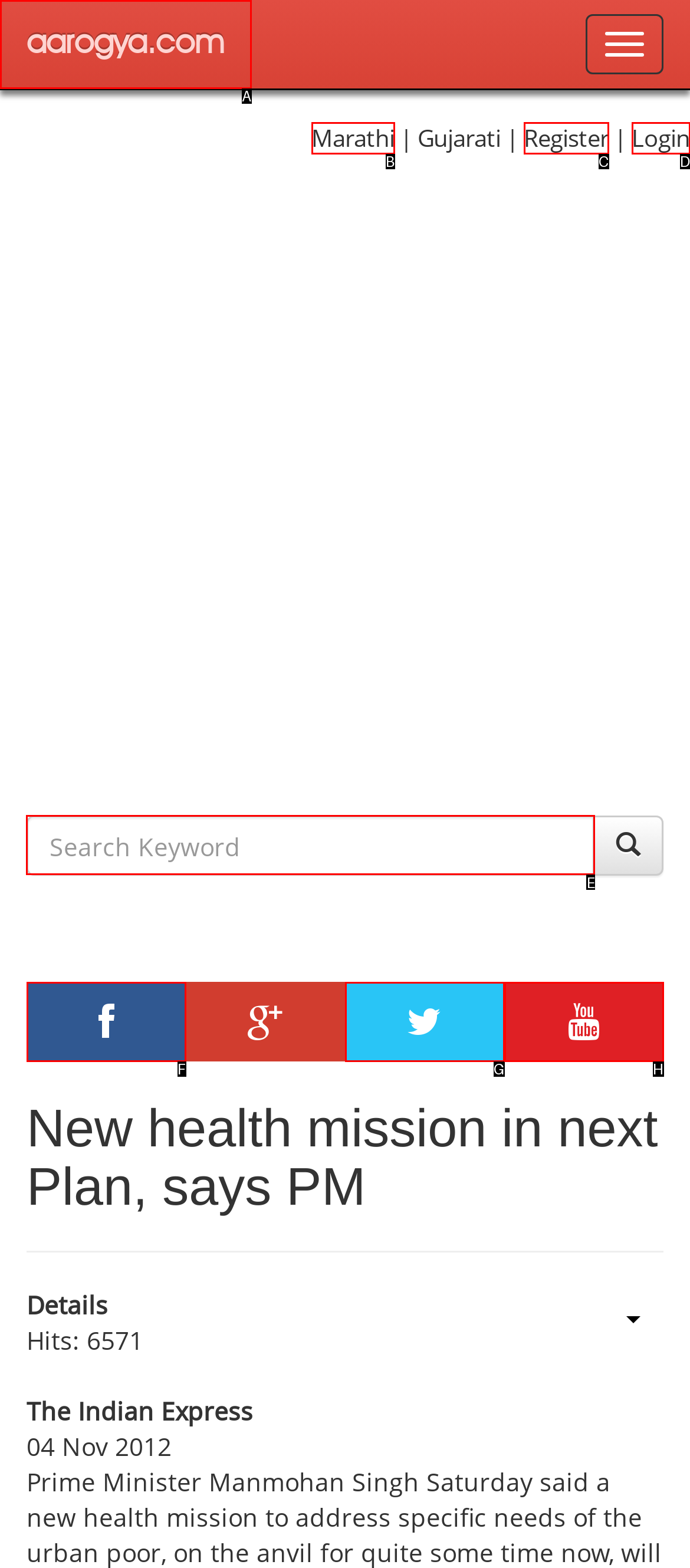To complete the task: Search for health information, which option should I click? Answer with the appropriate letter from the provided choices.

E